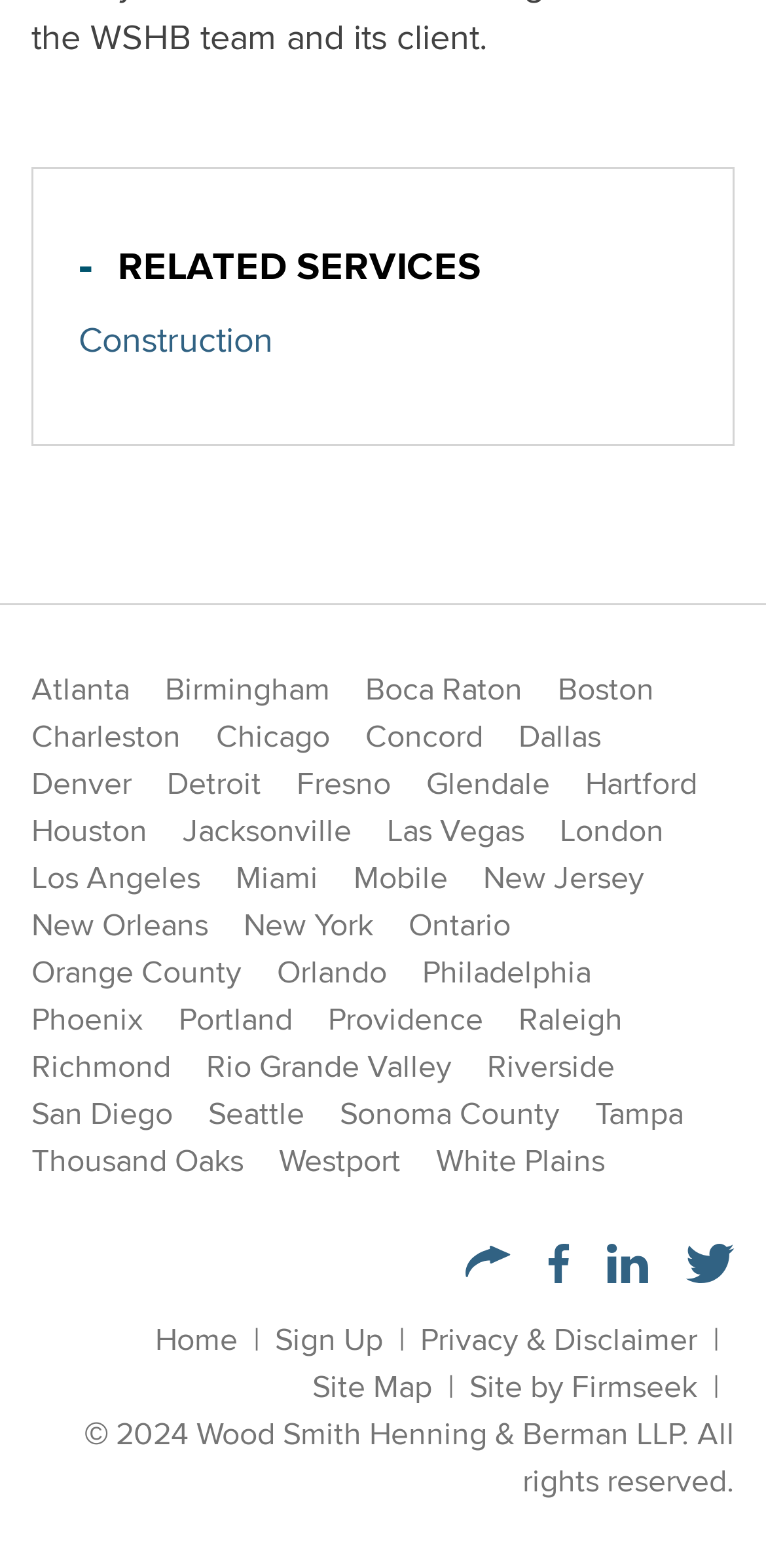What is the purpose of the 'RELATED SERVICES' button?
Based on the visual details in the image, please answer the question thoroughly.

The 'RELATED SERVICES' button is a prominent element on the webpage, but its purpose is not explicitly stated. It may lead to a page with related services, but without further context, it's unclear what those services are.